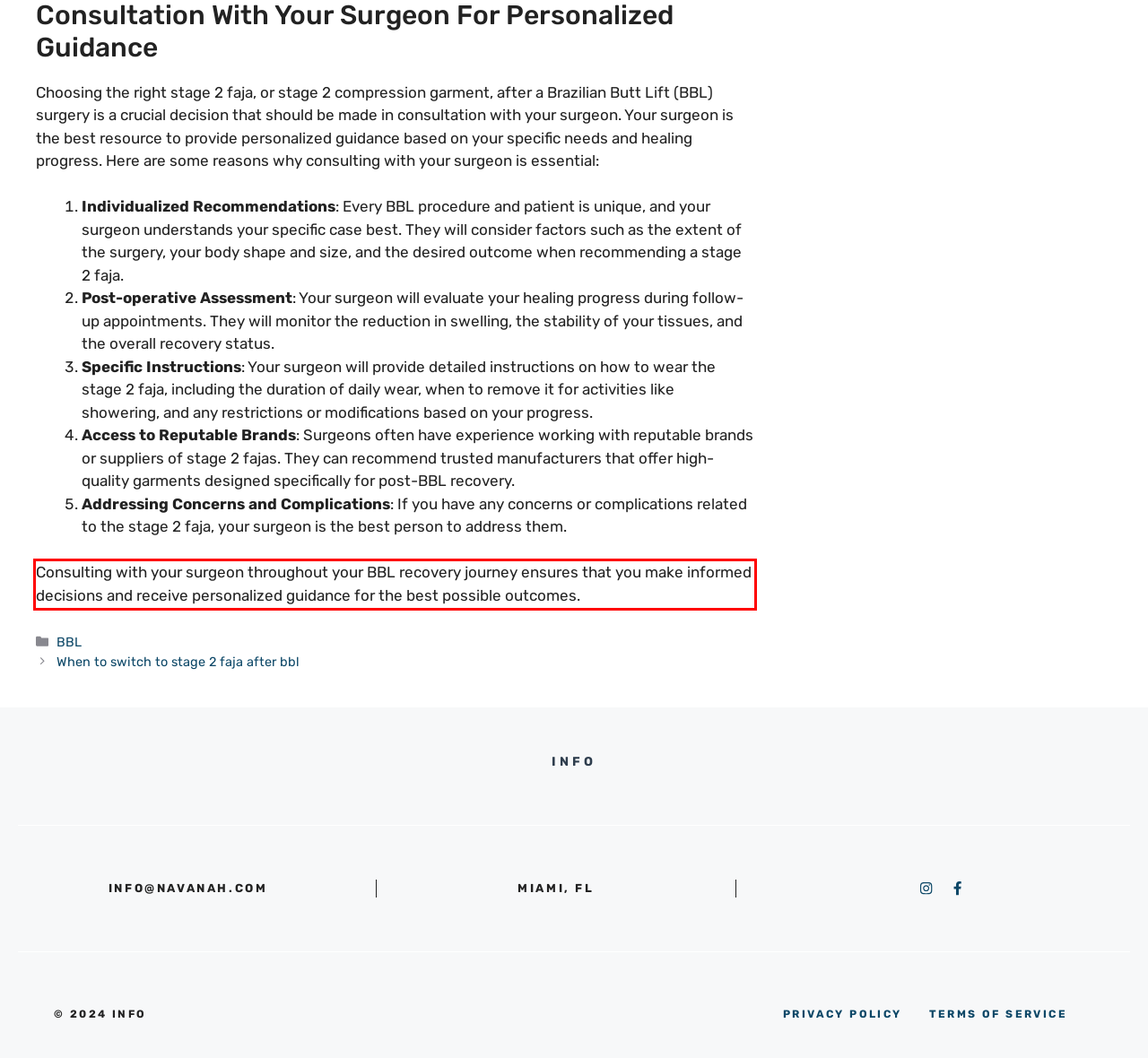Analyze the screenshot of a webpage where a red rectangle is bounding a UI element. Extract and generate the text content within this red bounding box.

Consulting with your surgeon throughout your BBL recovery journey ensures that you make informed decisions and receive personalized guidance for the best possible outcomes.